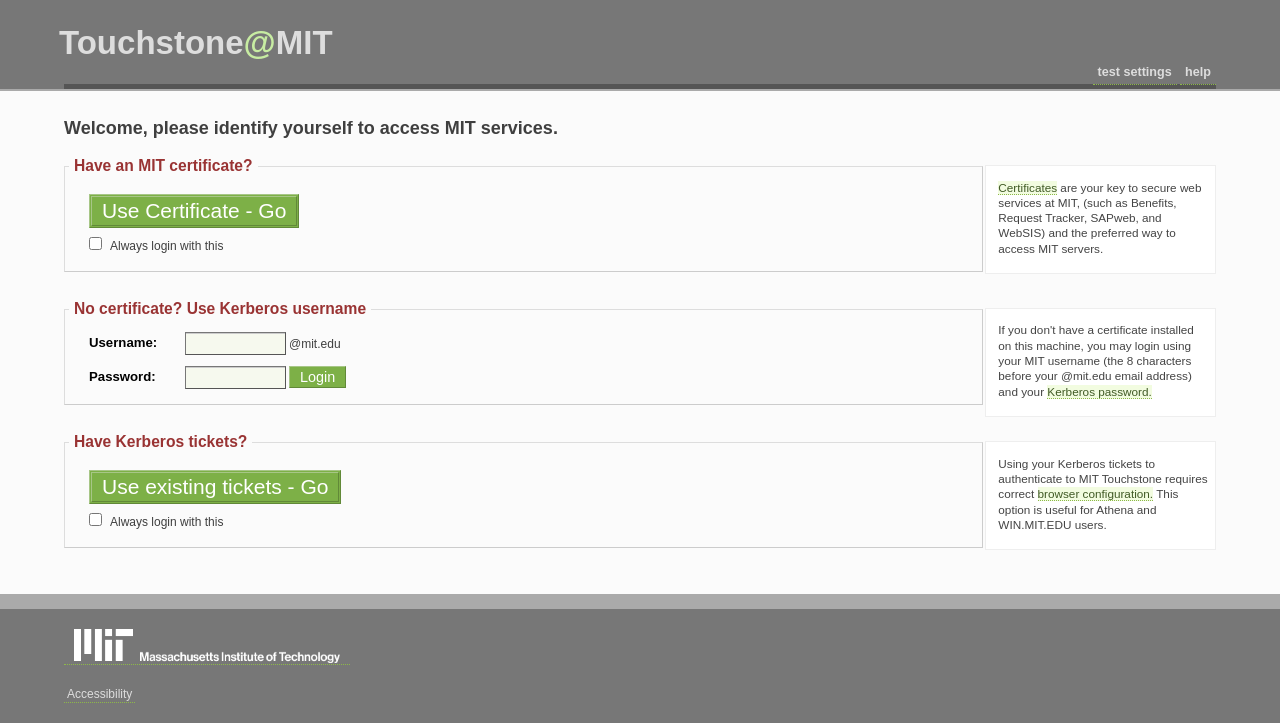Respond with a single word or phrase:
What is the alternative to using a certificate?

Kerberos username and password